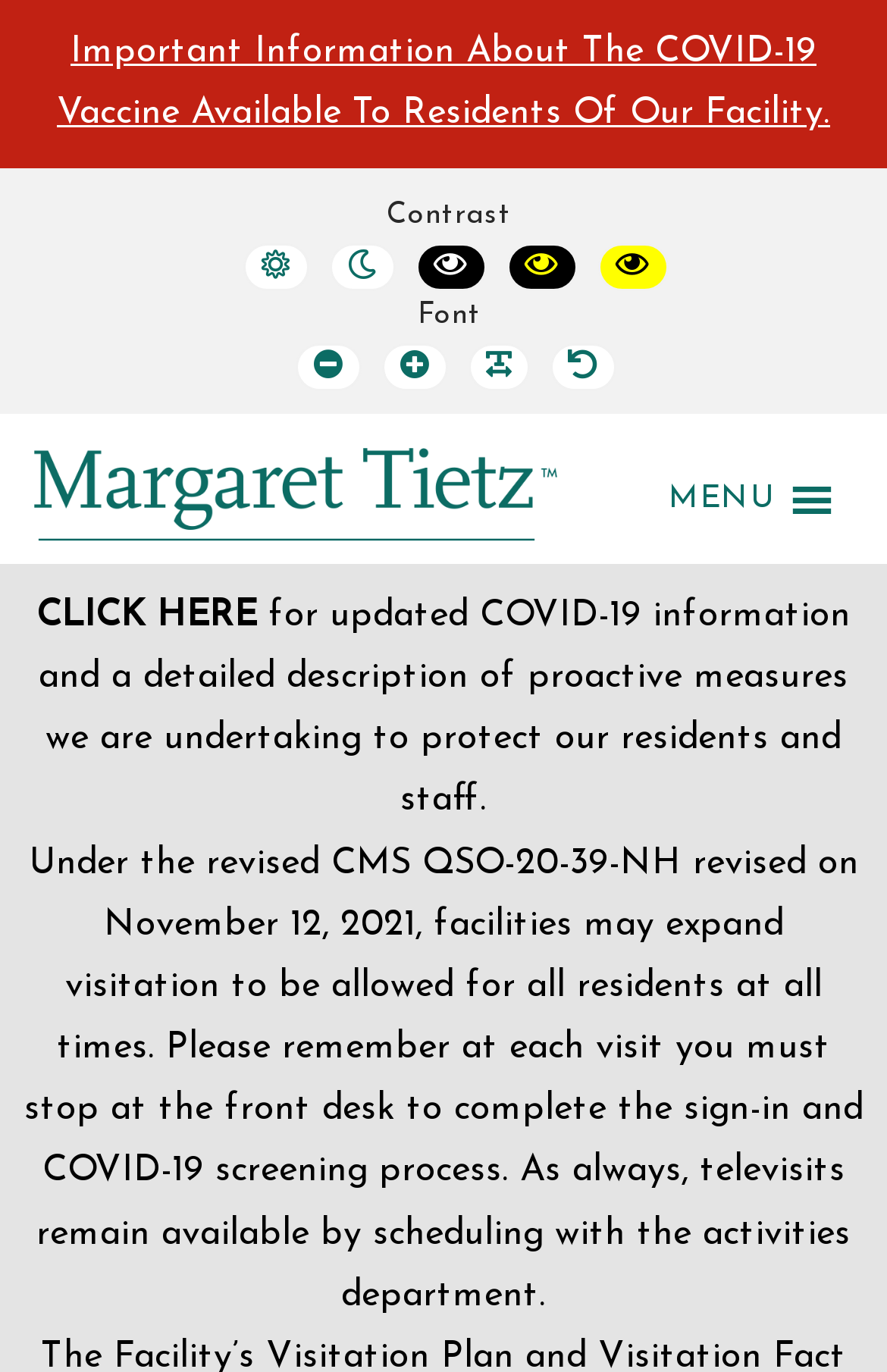Present a detailed account of what is displayed on the webpage.

The webpage is about Urinary Tract Infection, specifically related to Margaret Tietz Nursing & Rehabilitation Center. At the top, there is a link to "Important Information About The COVID-19 Vaccine Available To Residents Of Our Facility." 

Below this link, there are several buttons and text elements that allow users to customize the webpage's appearance. There are five buttons to change the contrast, including DEFAULT CONTRAST, NIGHT CONTRAST, BLACK AND WHITE CONTRAST, BLACK AND YELLOW CONTRAST, and YELLOW AND BLACK CONTRAST. These buttons are aligned horizontally and are positioned near the top of the page. 

Next to the contrast buttons, there are four buttons to adjust the font, including SMALLER FONT, LARGER FONT, READABLE FONT, and DEFAULT FONT. These font buttons are also aligned horizontally and are positioned below the contrast buttons.

On the left side of the page, there is a link to "Margaret Tietz Nursing & Rehabilitation Center" with an accompanying image of the center's logo. This link and image are positioned near the top-left corner of the page.

At the top-right corner of the page, there is a navigation menu labeled "Primary menu" with a button labeled "MENU" and an icon. When expanded, this menu will display more options.